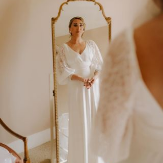What is the style of the bride's hair?
Based on the visual details in the image, please answer the question thoroughly.

The caption states that the bride's hair is styled elegantly, which completes her sophisticated look, indicating that her hair is styled in a refined and polished manner.